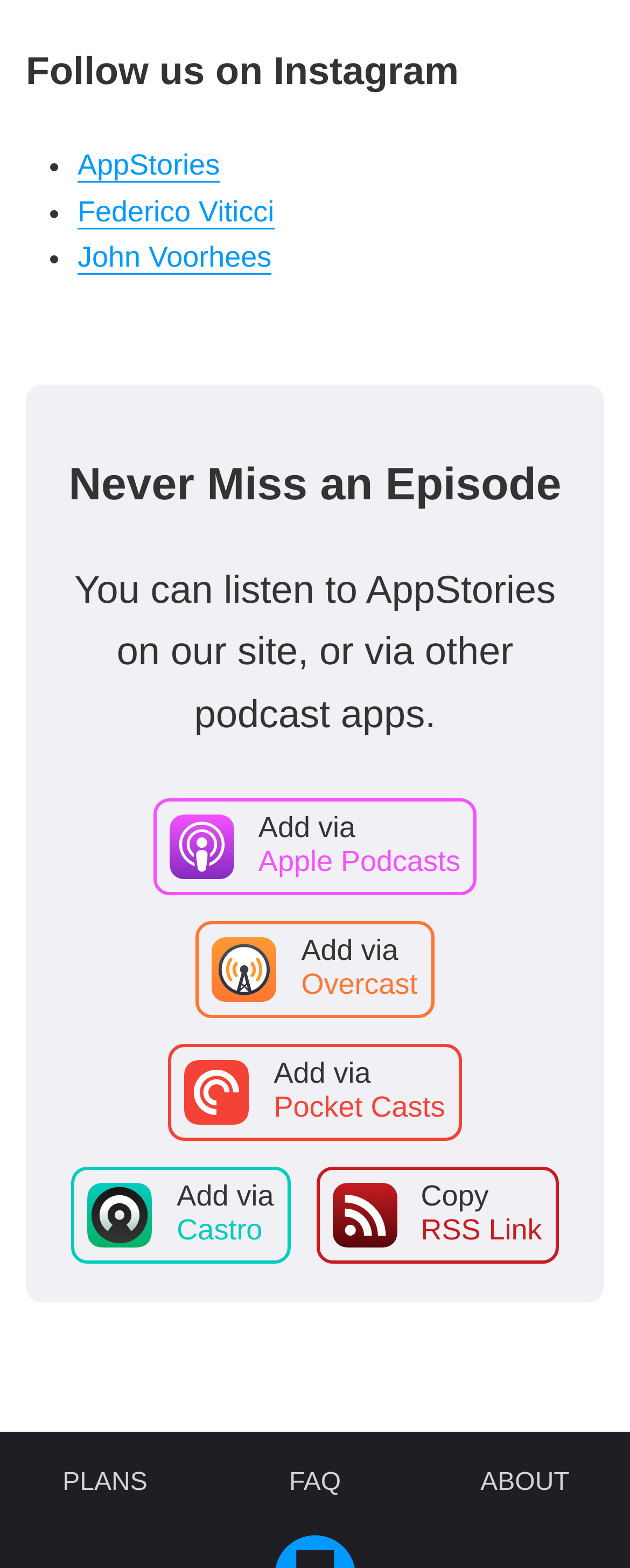What are the three main navigation links at the bottom?
Answer the question with a single word or phrase, referring to the image.

PLANS, FAQ, ABOUT